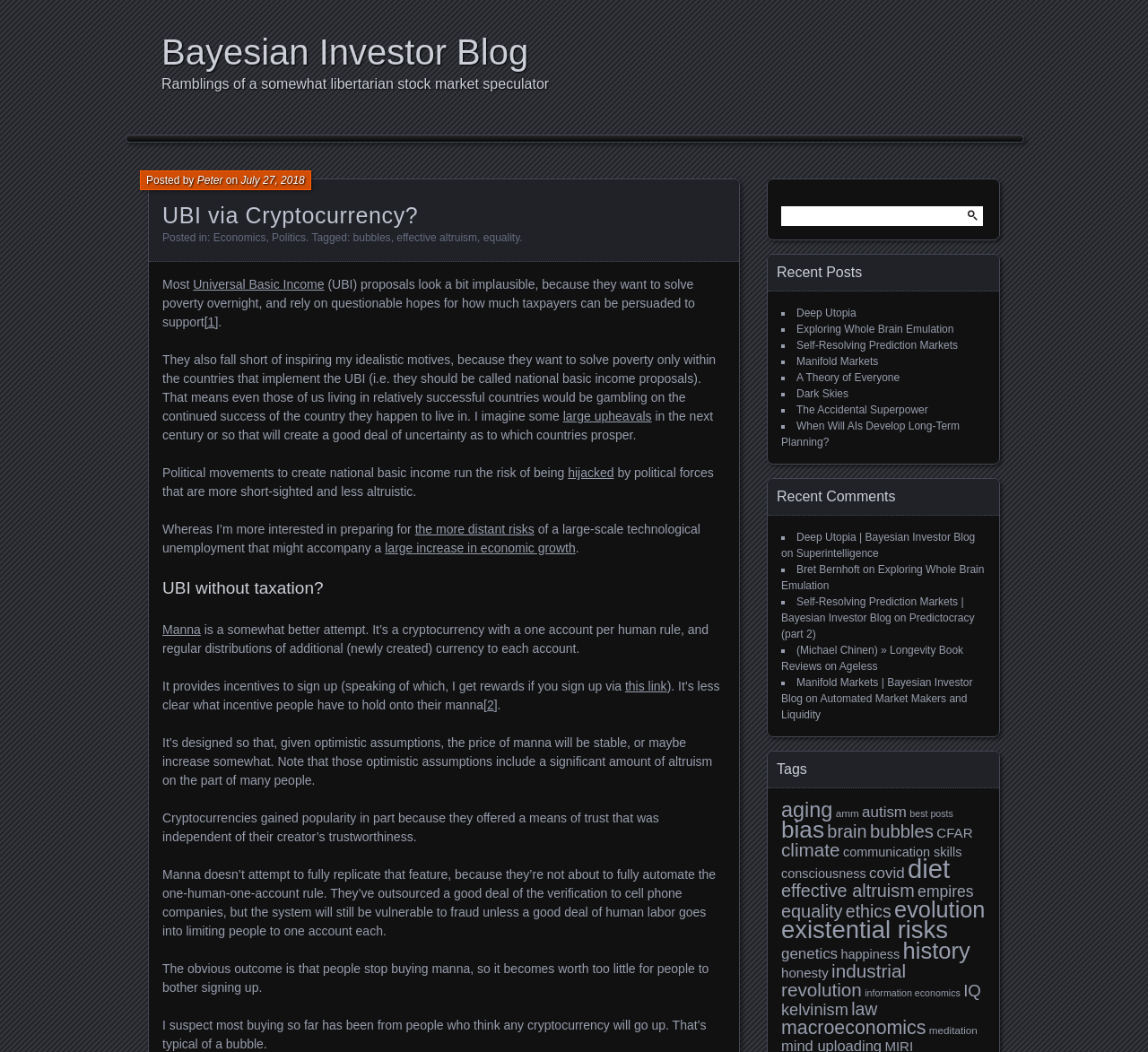Explain the webpage in detail.

This webpage is a blog post titled "UBI via Cryptocurrency?" on the "Bayesian Investor Blog". The blog's title and tagline "Ramblings of a somewhat libertarian stock market speculator" are displayed at the top of the page. Below the title, there is a heading that reads "UBI via Cryptocurrency?" followed by the post's metadata, including the author's name "Peter" and the date "July 27, 2018". 

The post is divided into several sections. The first section discusses the limitations of Universal Basic Income (UBI) proposals, citing their reliance on taxpayers and their focus on solving poverty only within the countries that implement UBI. The author expresses their idealistic motives and concerns about the uncertainty of which countries will prosper in the future.

The next section explores the idea of UBI without taxation, introducing a cryptocurrency called Manna that distributes additional currency to each account. The author discusses the incentives to sign up for Manna and the potential risks of fraud and bubble formation.

The page also features a search bar and a list of recent posts, including "Deep Utopia", "Exploring Whole Brain Emulation", and "Self-Resolving Prediction Markets". Additionally, there is a section for recent comments, which includes links to other blog posts and comments from users.

Throughout the page, there are several links to other blog posts, articles, and websites, as well as tags and categories such as "Economics", "Politics", "bubbles", and "effective altruism". The overall layout is organized, with clear headings and concise text, making it easy to navigate and read.